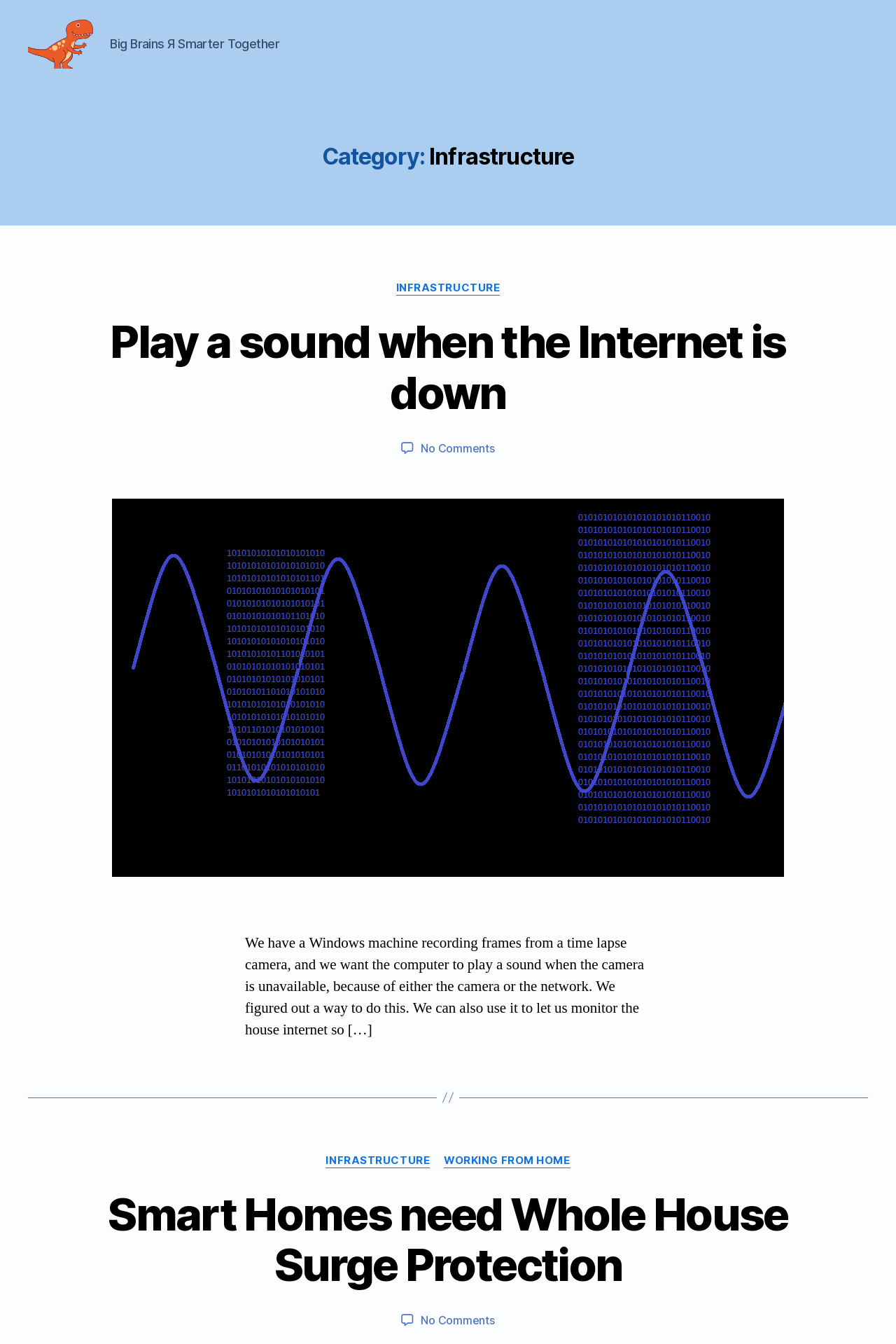Who is the author of the second article?
Utilize the image to construct a detailed and well-explained answer.

I looked at the article section and found the second article, but it does not specify the author's name, so the answer is 'Not specified'.